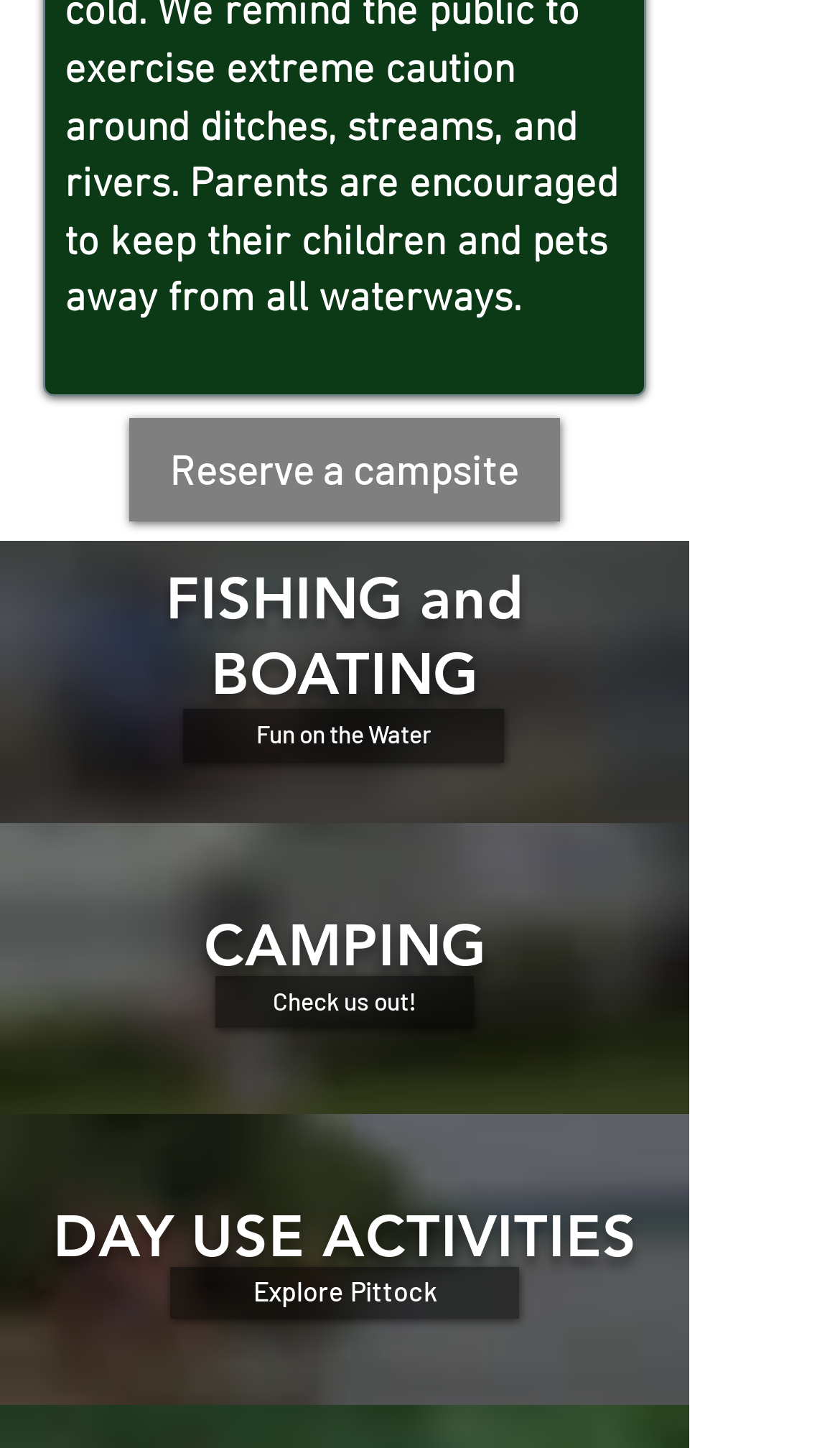What is the first activity mentioned?
Give a one-word or short-phrase answer derived from the screenshot.

FISHING and BOATING